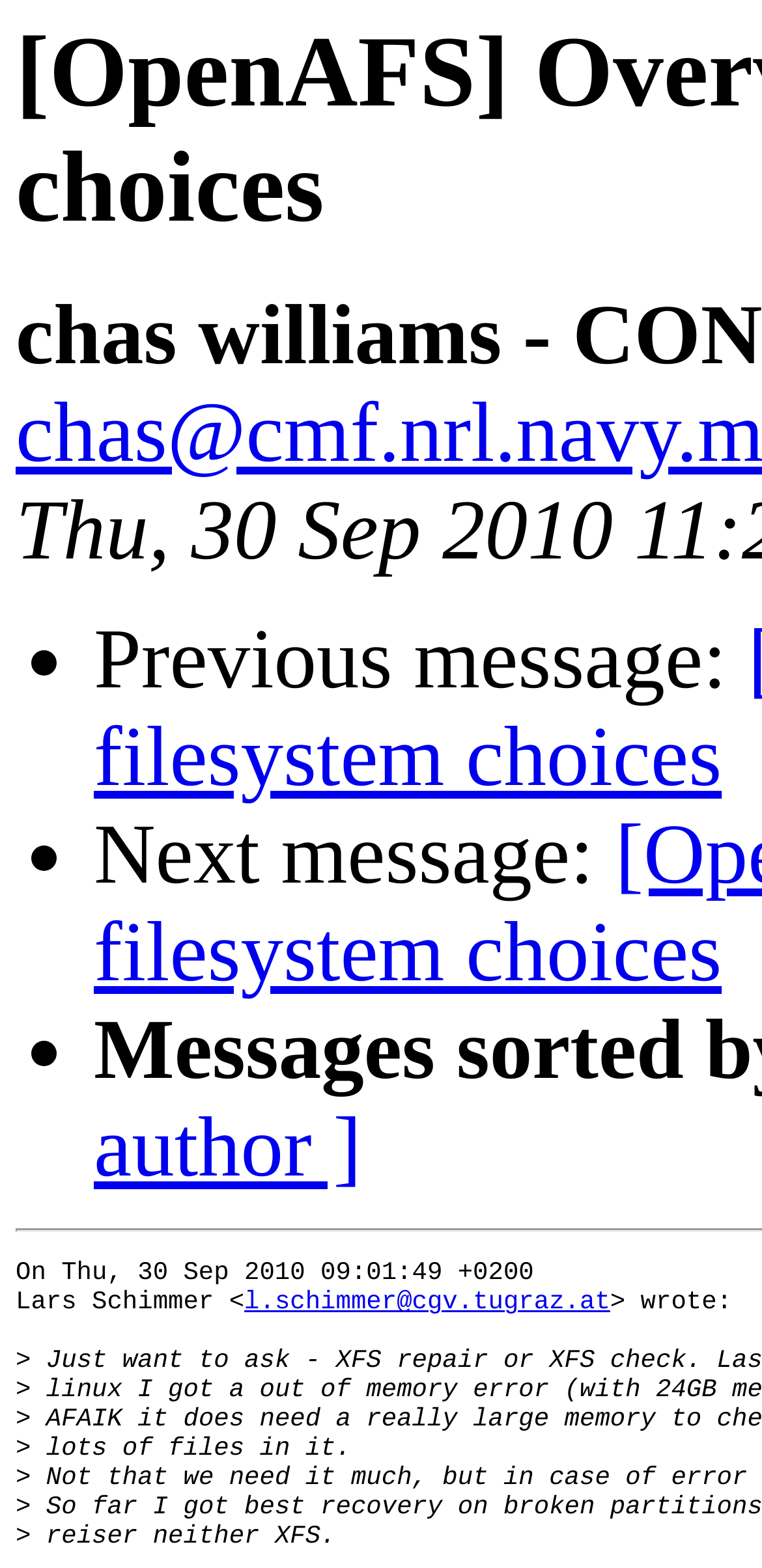Provide a one-word or brief phrase answer to the question:
What is the sender's email address?

l.schimmer@cgv.tugraz.at